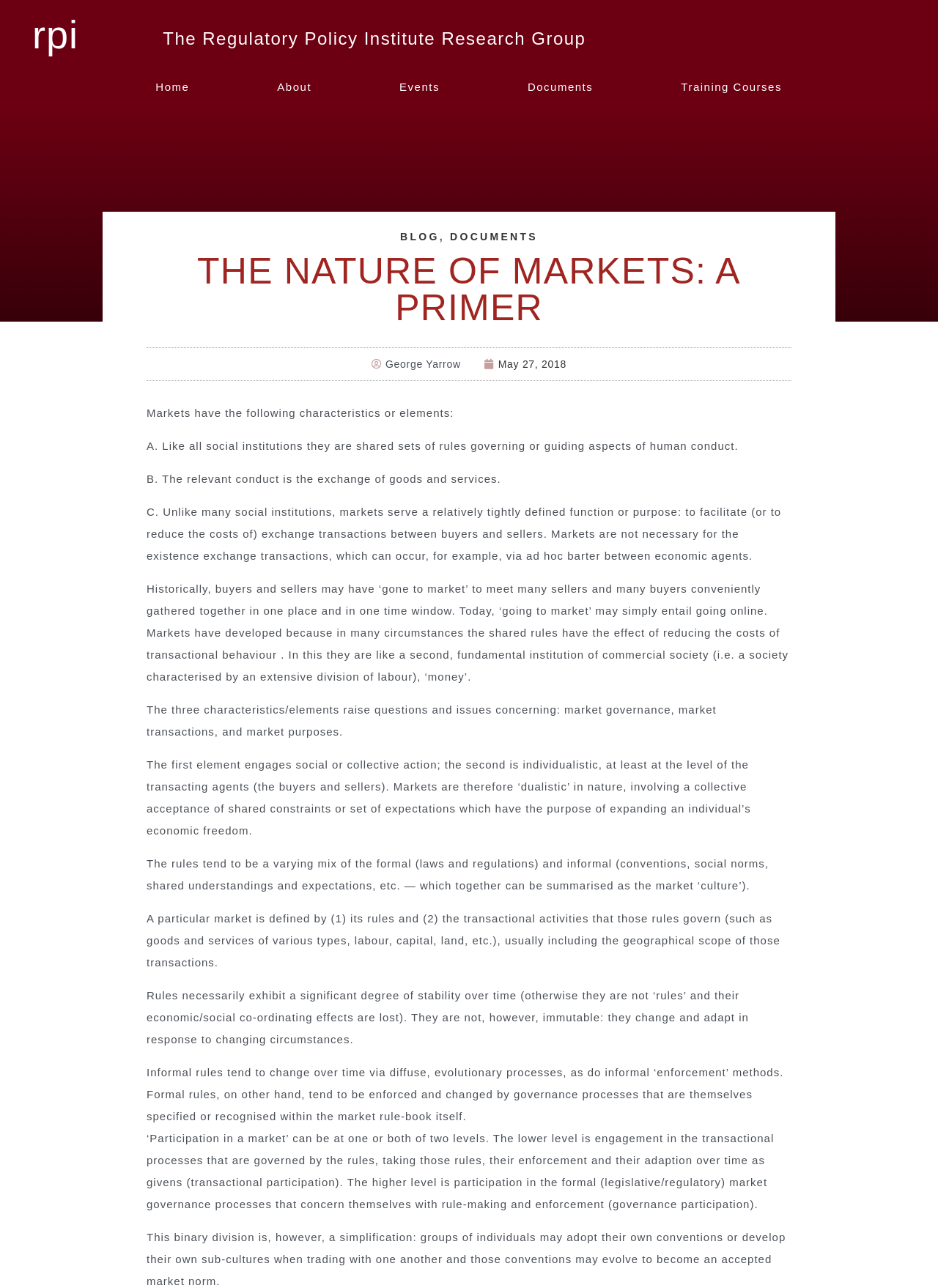Give the bounding box coordinates for the element described as: "Privacy Statement".

None